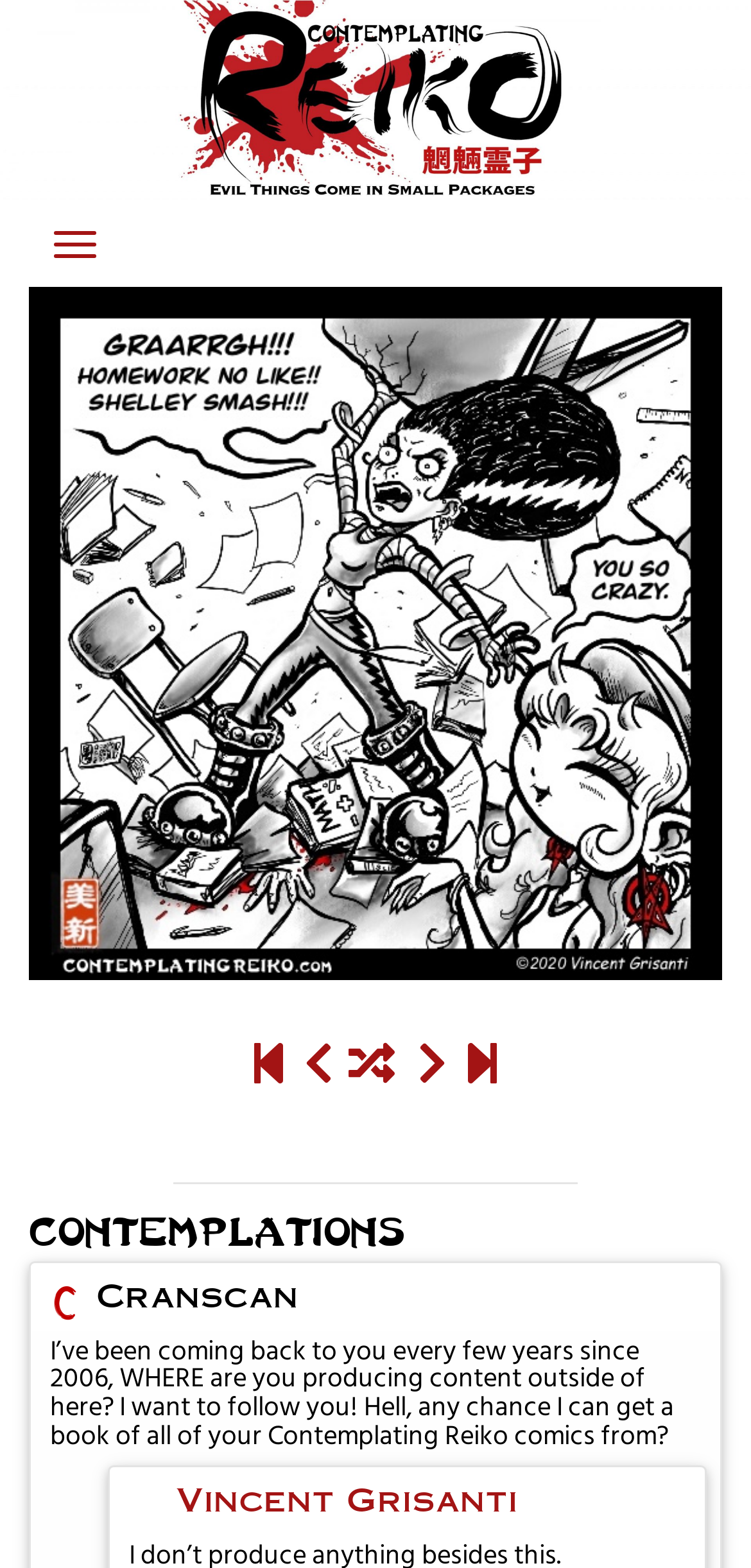How many comments are there? Analyze the screenshot and reply with just one word or a short phrase.

2